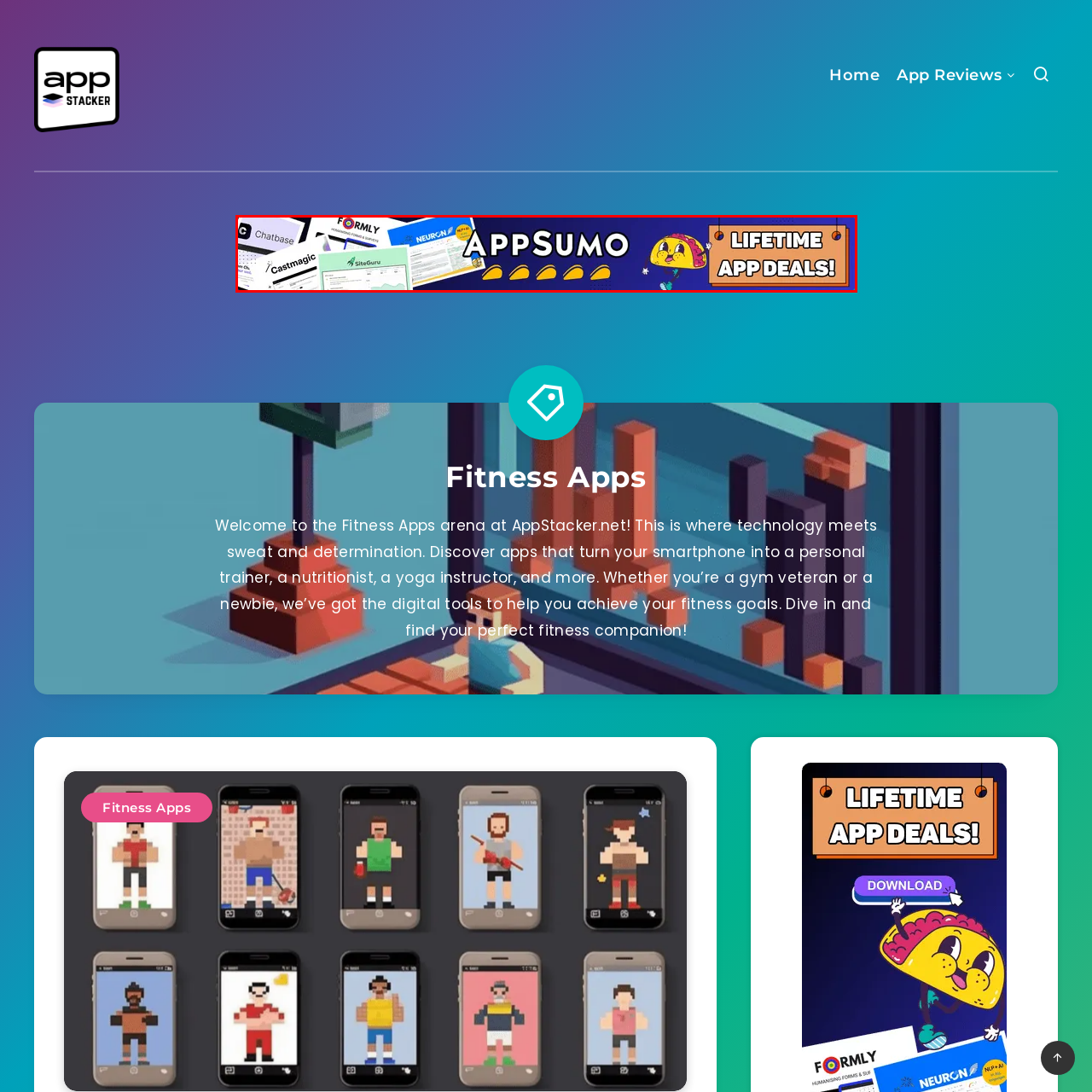Focus on the image confined within the red boundary and provide a single word or phrase in response to the question:
What is the color of the taco character?

Yellow